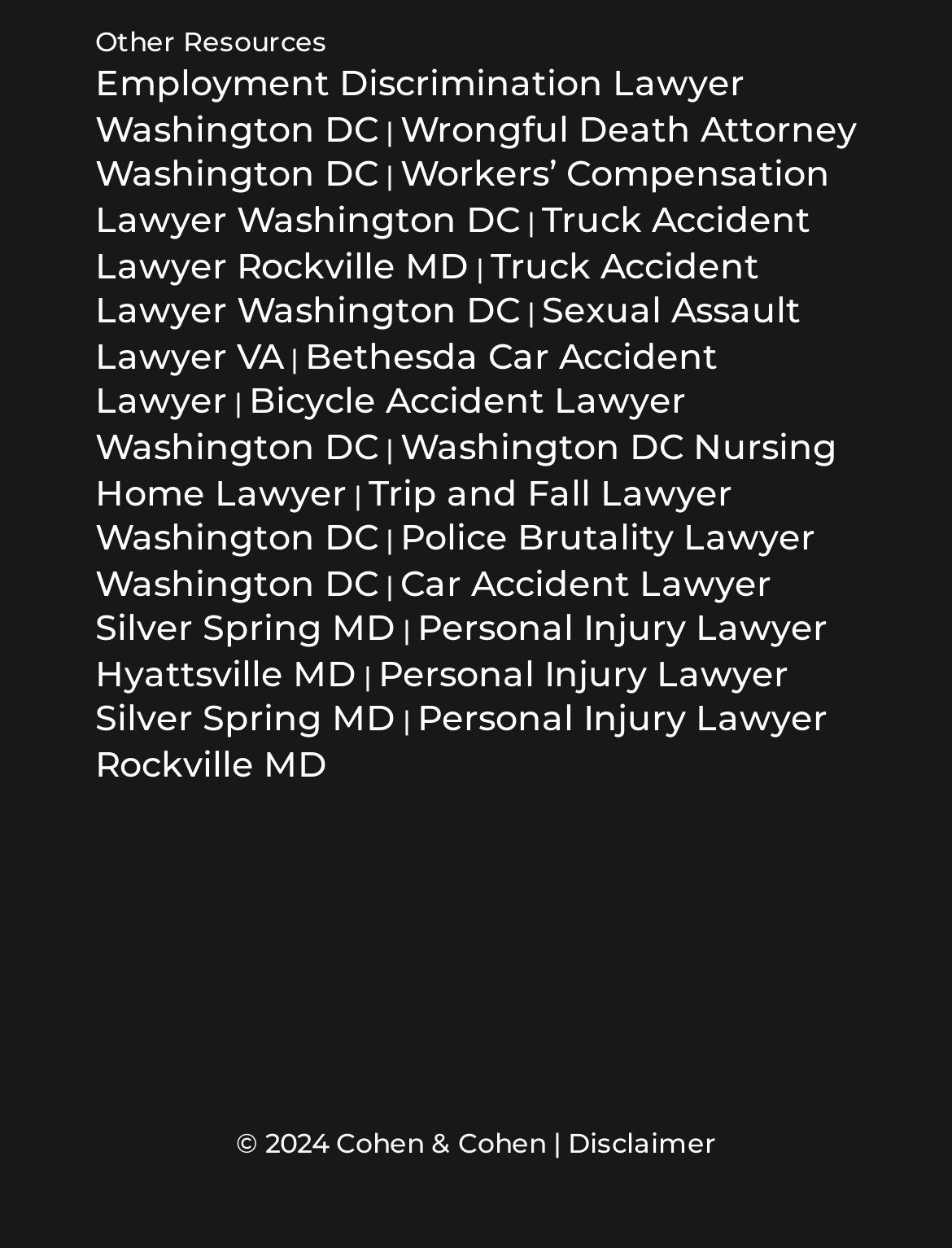Please specify the bounding box coordinates for the clickable region that will help you carry out the instruction: "Read about Sexual Assault Lawyer VA".

[0.1, 0.231, 0.841, 0.303]